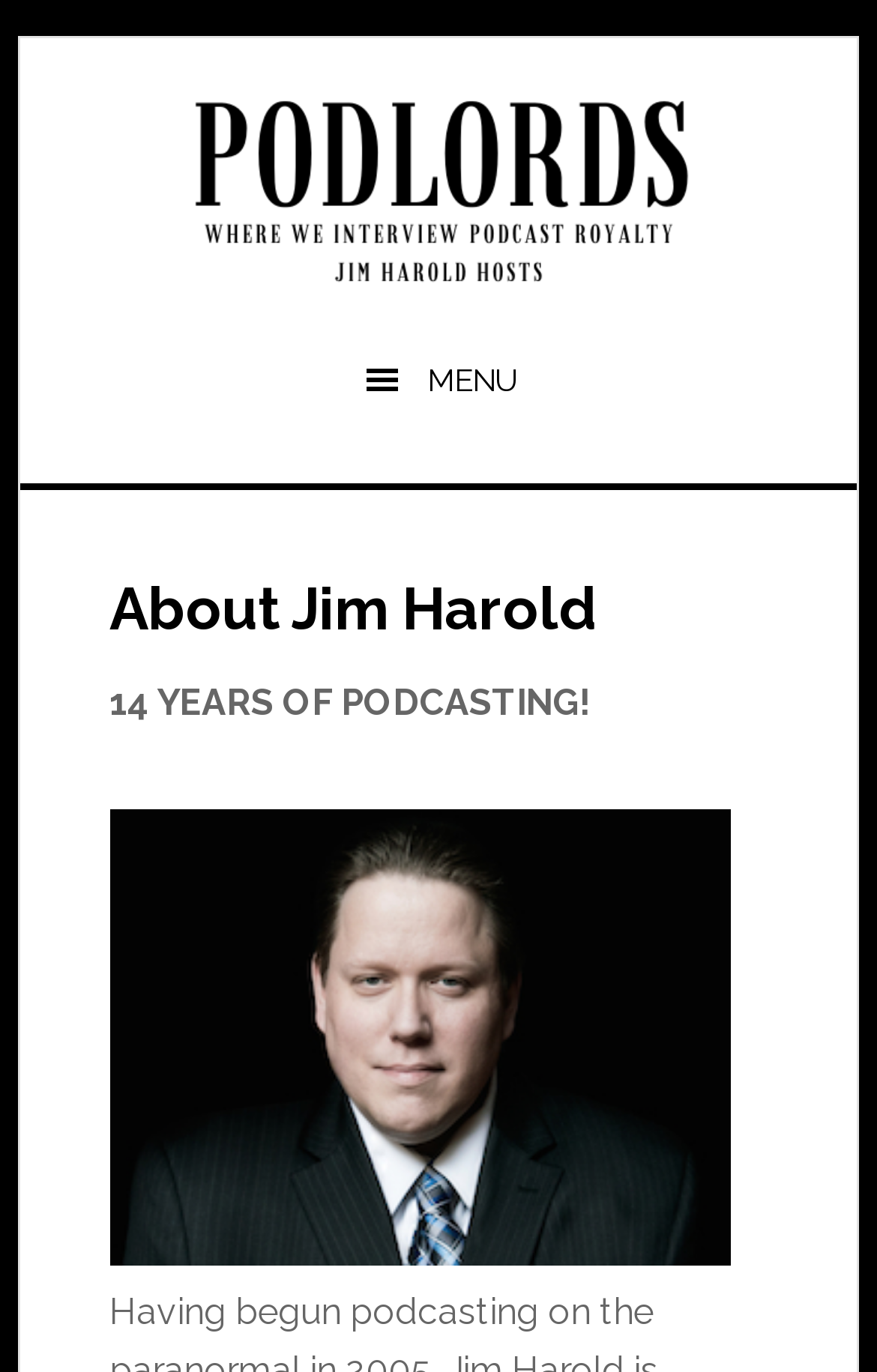Use a single word or phrase to answer this question: 
How many years of podcasting is being celebrated?

14 years